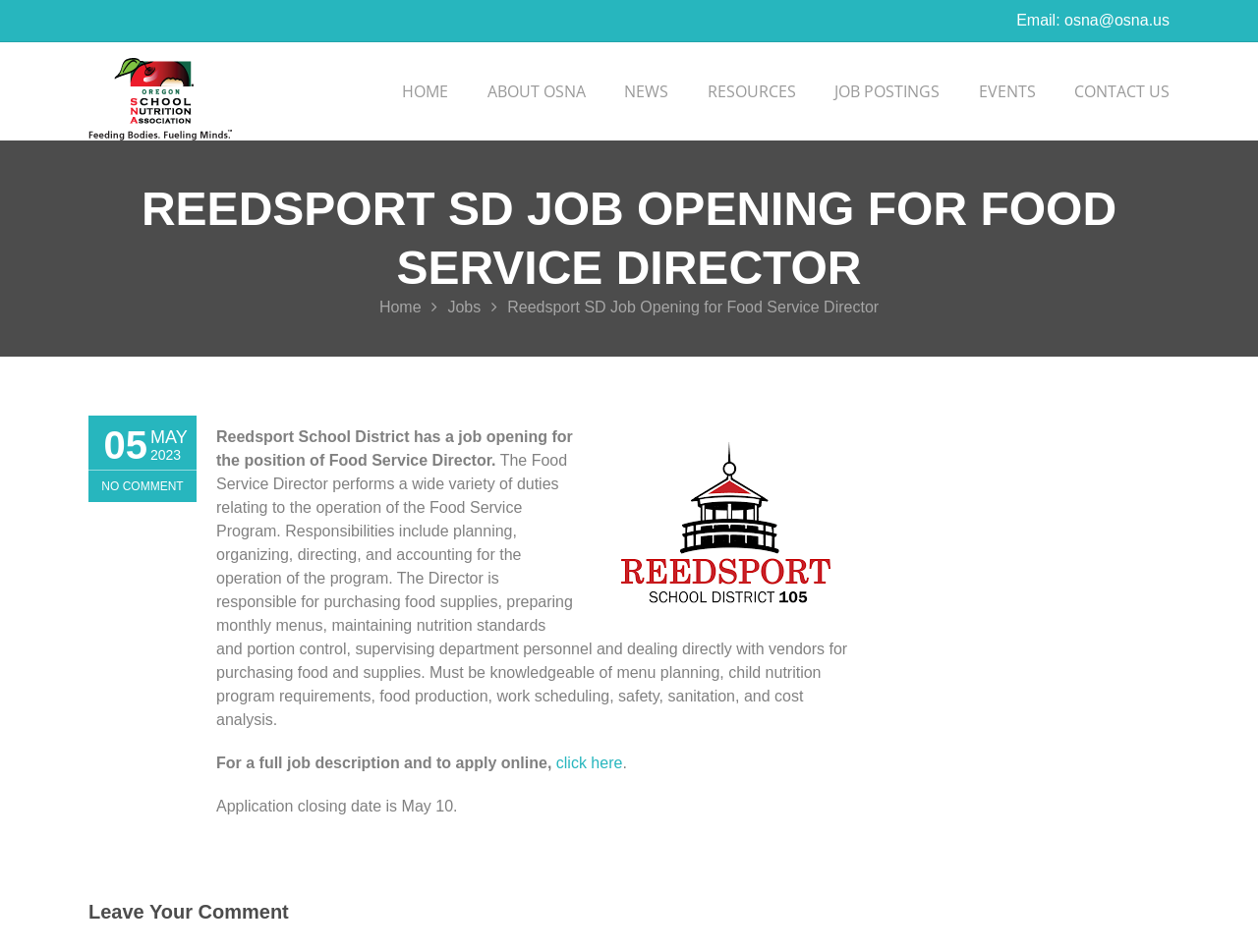What is the job title of the opening described on the webpage?
Refer to the screenshot and answer in one word or phrase.

Food Service Director